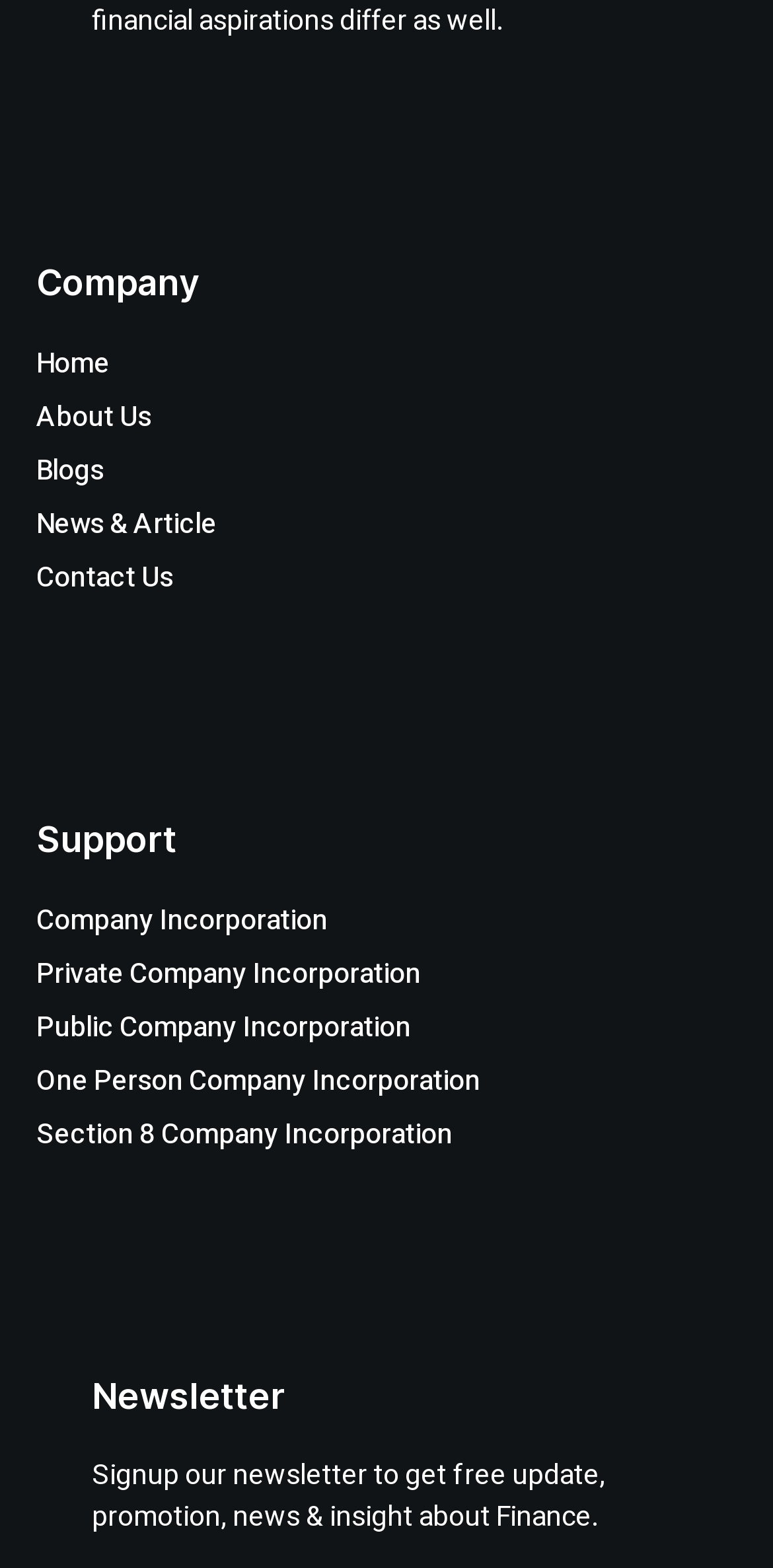Identify the bounding box coordinates of the element to click to follow this instruction: 'Visit the author's Instagram page'. Ensure the coordinates are four float values between 0 and 1, provided as [left, top, right, bottom].

None